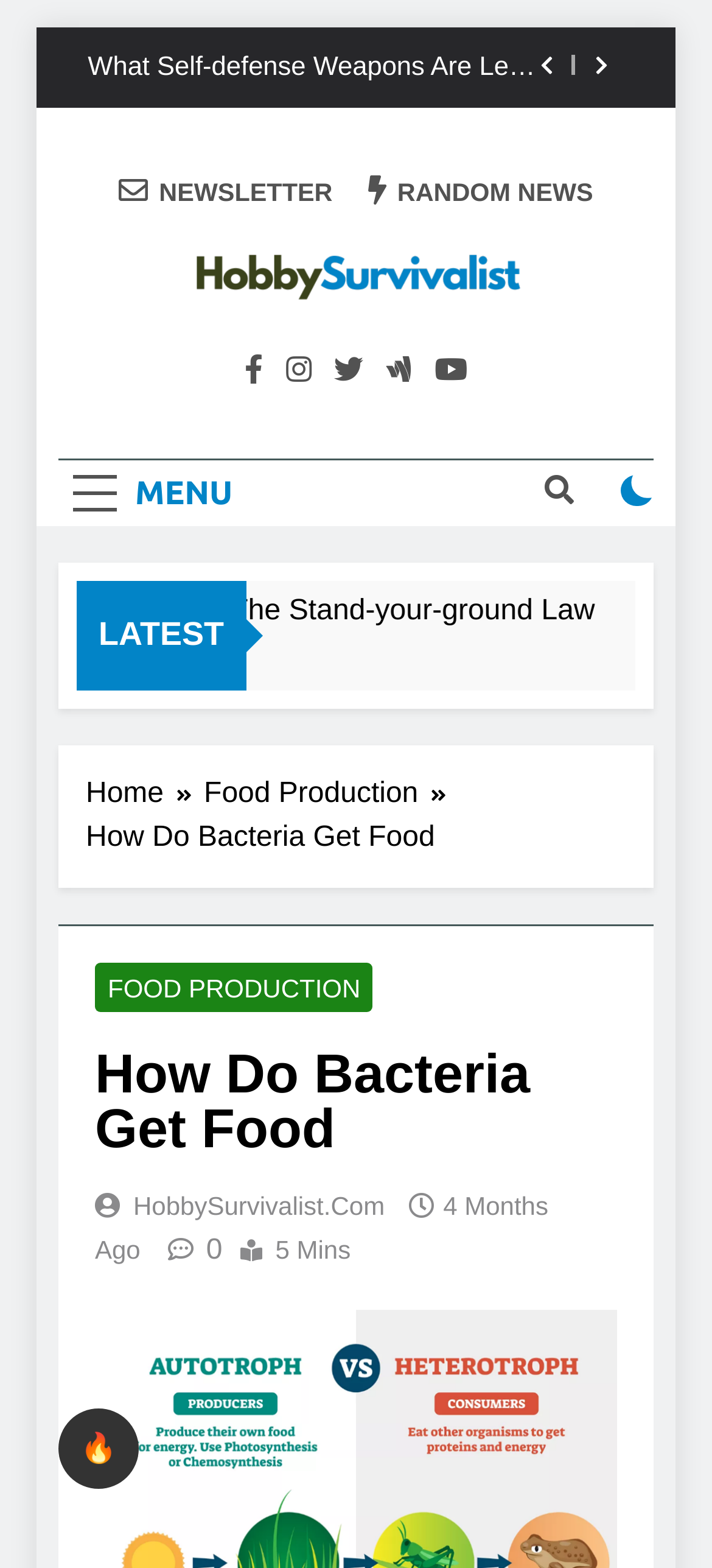How many months ago was the article published?
Please use the image to deliver a detailed and complete answer.

I found the publication time of the article by looking at the text '4 Months Ago' below the article title, which indicates when the article was published.